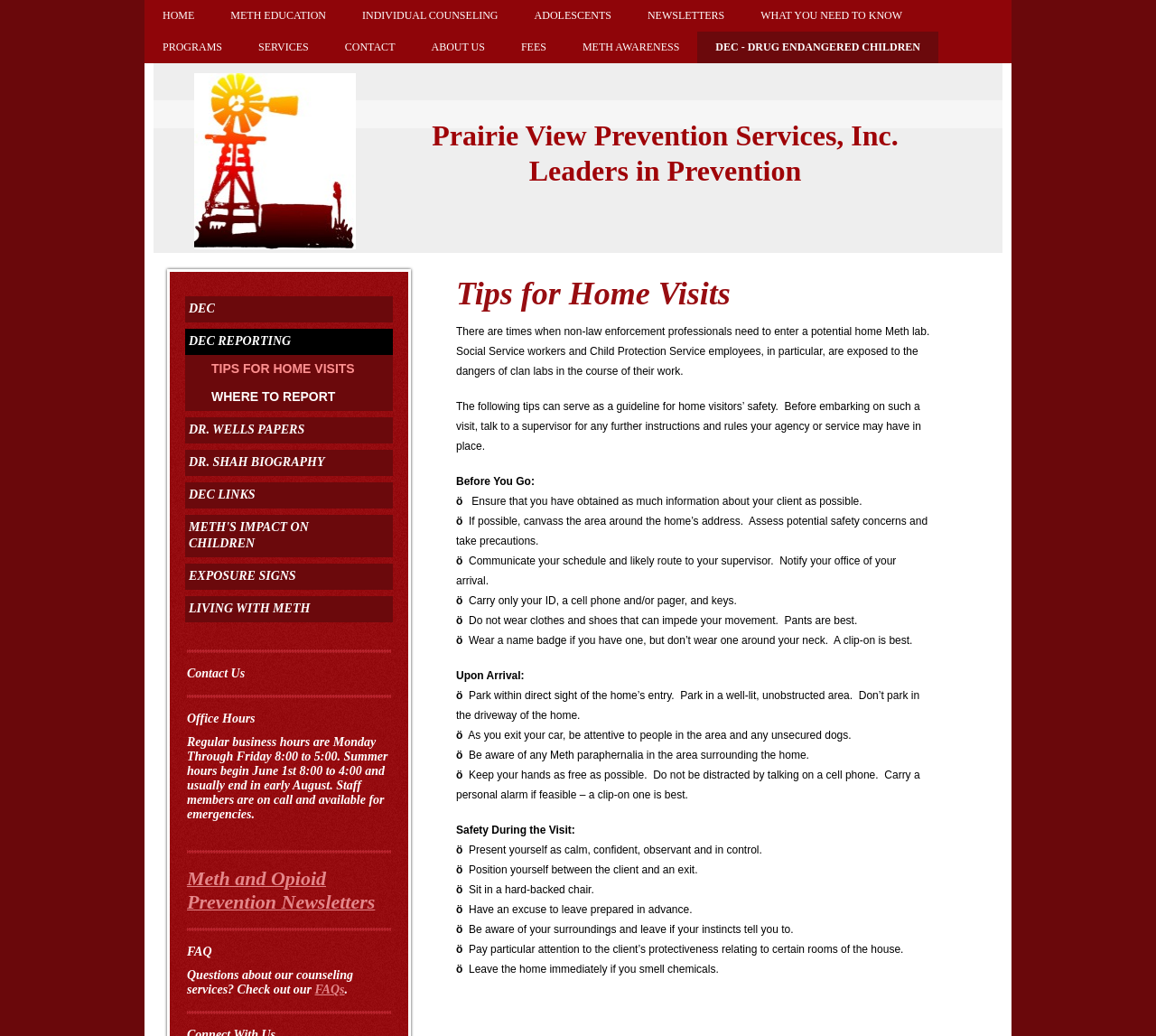Indicate the bounding box coordinates of the clickable region to achieve the following instruction: "Click on the 'HOME' link."

[0.125, 0.0, 0.184, 0.031]